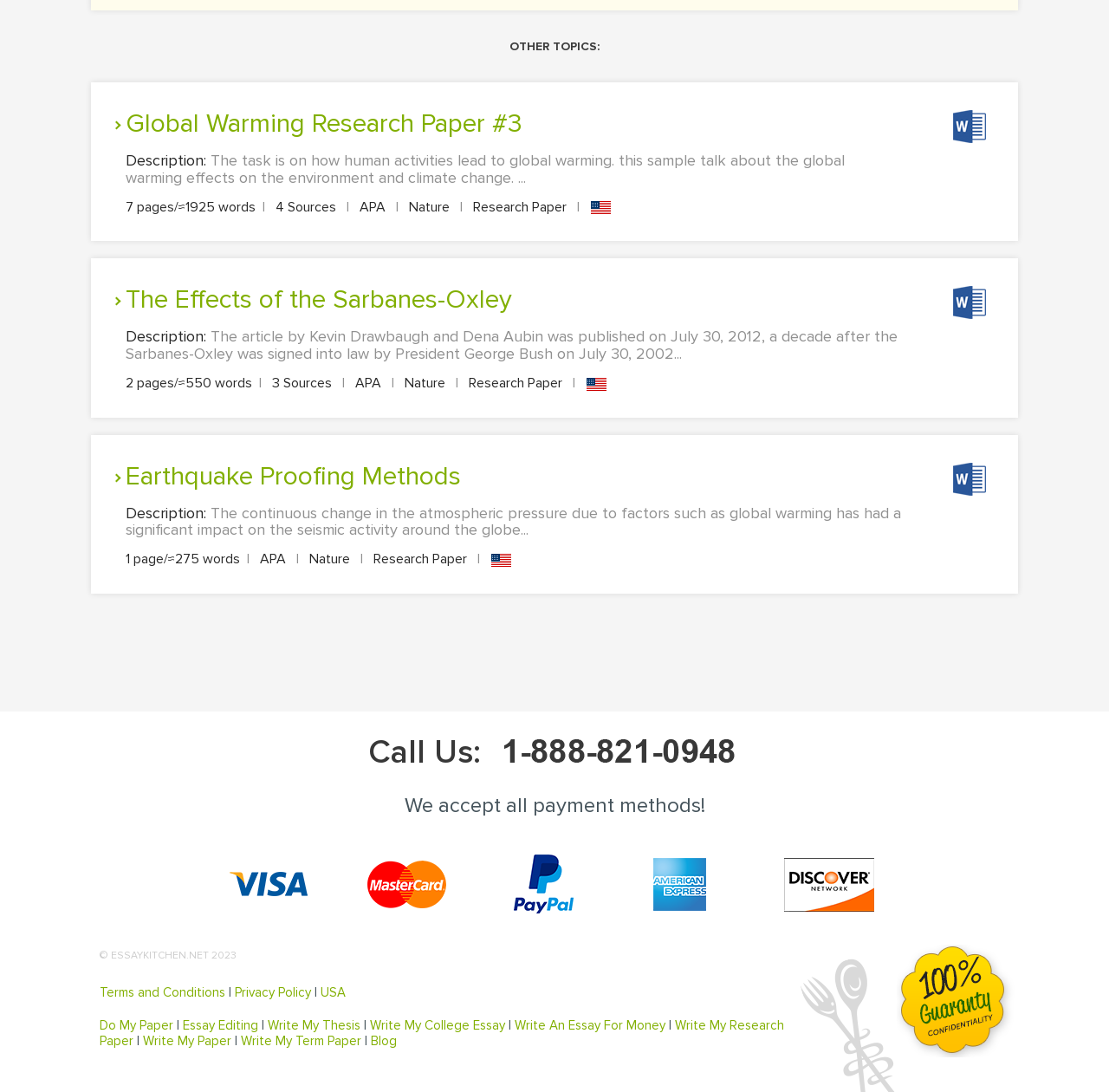Locate the bounding box of the UI element with the following description: "Write My Research Paper".

[0.09, 0.932, 0.707, 0.96]